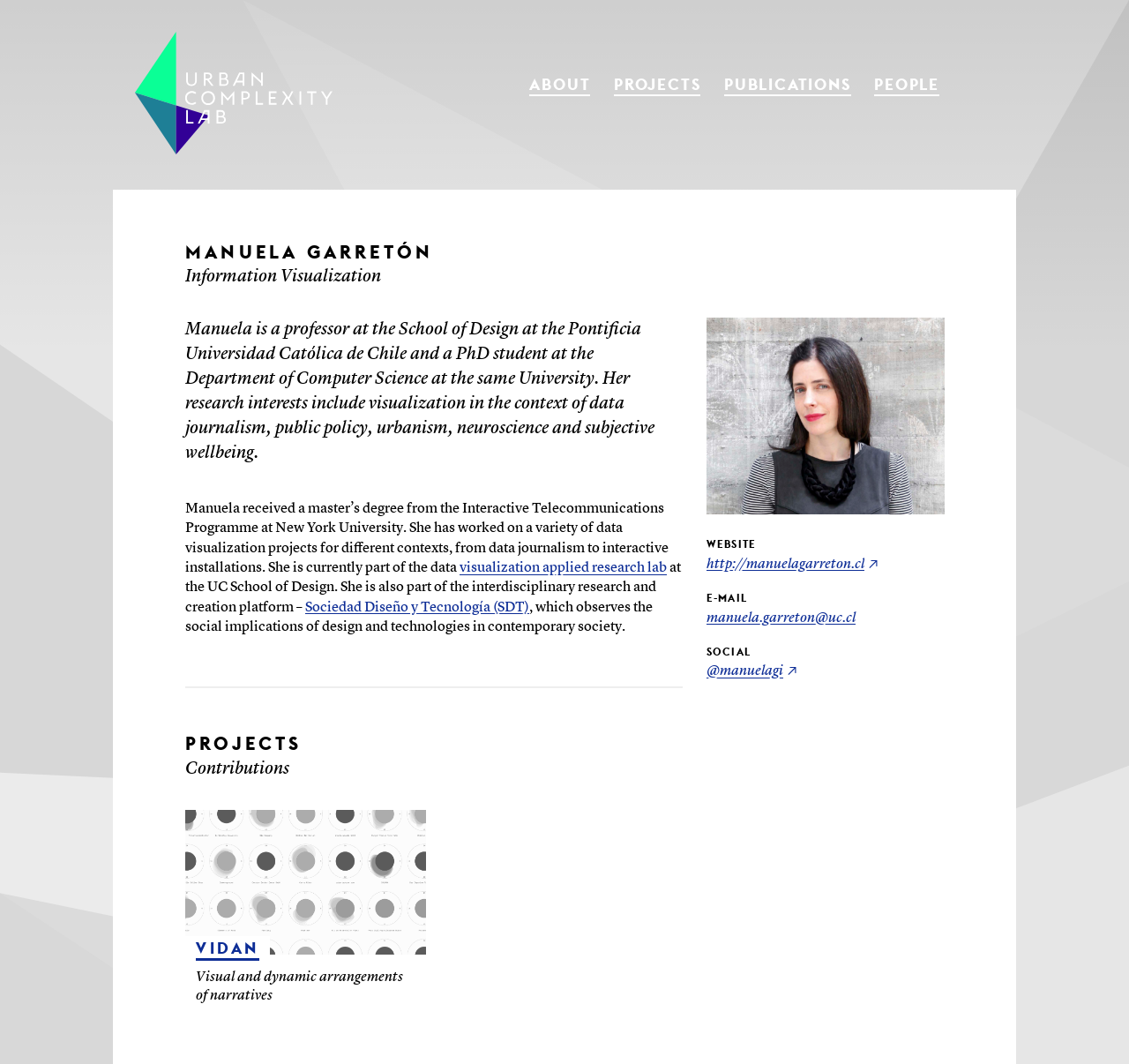Please locate the bounding box coordinates of the element that needs to be clicked to achieve the following instruction: "go to ABOUT page". The coordinates should be four float numbers between 0 and 1, i.e., [left, top, right, bottom].

[0.469, 0.07, 0.523, 0.09]